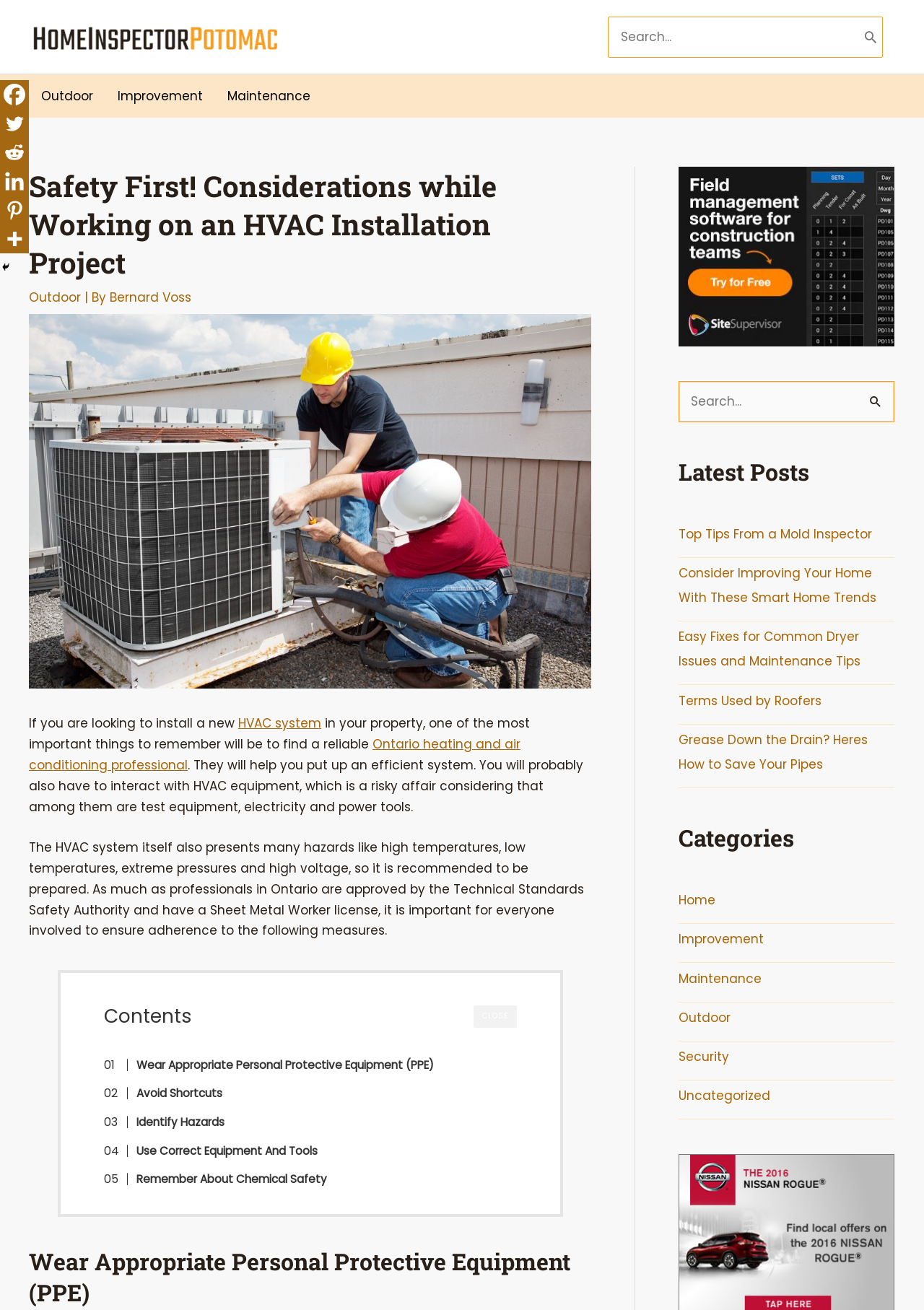Describe the webpage meticulously, covering all significant aspects.

This webpage is about HVAC installation safety measures. At the top left, there is a logo of "Homeinspector poto moto" with a search bar and a search button next to it. Below the logo, there are three links: "Outdoor", "Improvement", and "Maintenance". 

The main content of the webpage starts with a heading "Safety First! Considerations while Working on an HVAC Installation Project" followed by a paragraph of text and an image of workers installing an HVAC unit. The text explains the importance of finding a reliable Ontario heating and air conditioning professional to help with the installation. 

Below the image, there is a list of five important safety measures to remember, which are: "Wear Appropriate Personal Protective Equipment (PPE)", "Avoid Shortcuts", "Identify Hazards", "Use Correct Equipment And Tools", and "Remember About Chemical Safety". Each measure is a link that likely leads to more detailed information.

On the right side of the webpage, there are several sections. The top section has a search bar and a search button. Below that, there are three sections with headings "Latest Posts", "Categories", and a list of links to different categories such as "Home", "Improvement", "Maintenance", "Outdoor", "Security", and "Uncategorized". The "Latest Posts" section has five links to recent articles, including "Top Tips From a Mold Inspector" and "Easy Fixes for Common Dryer Issues and Maintenance Tips".